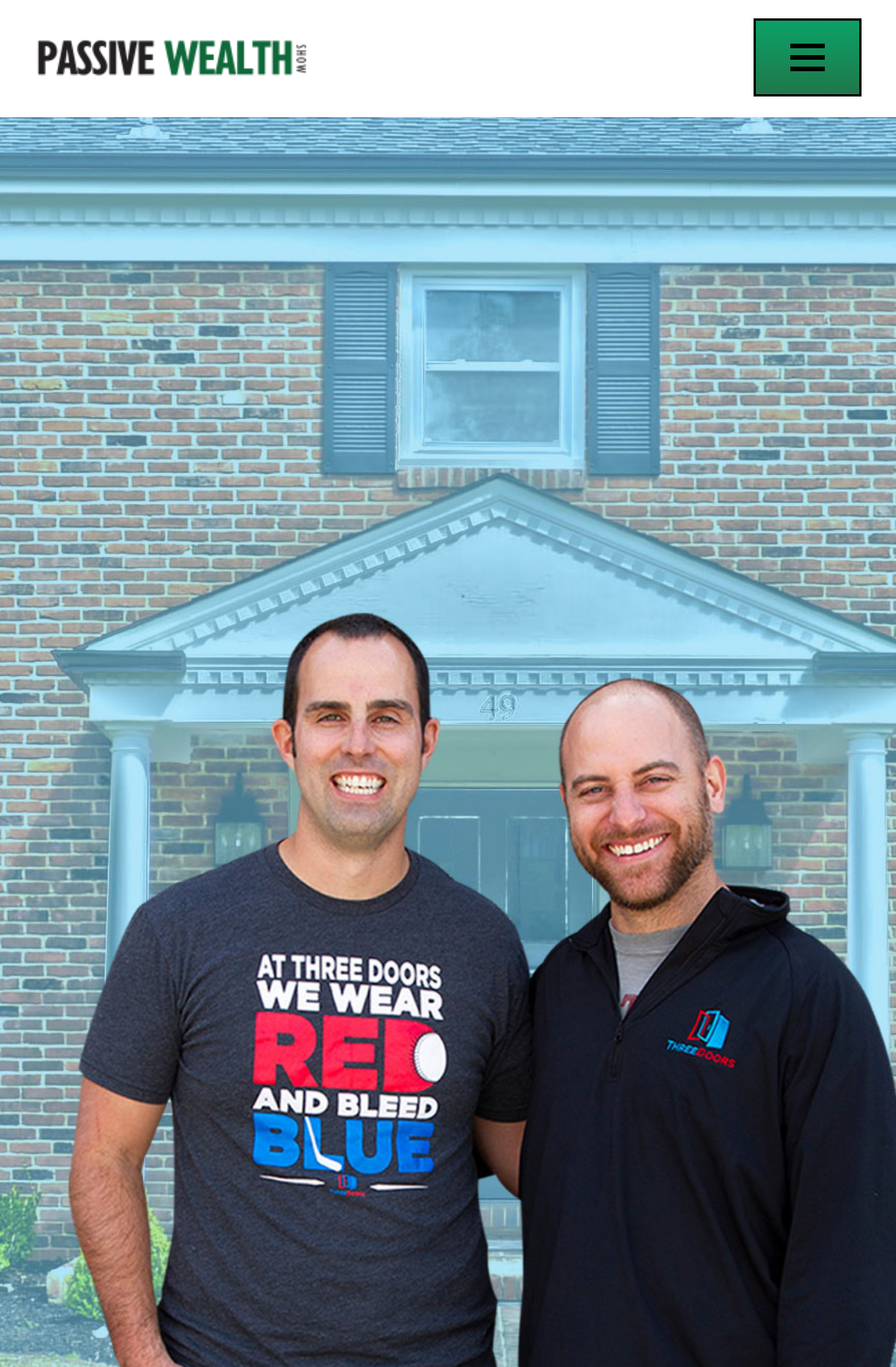Given the element description: "Skip to content", predict the bounding box coordinates of this UI element. The coordinates must be four float numbers between 0 and 1, given as [left, top, right, bottom].

[0.0, 0.054, 0.077, 0.087]